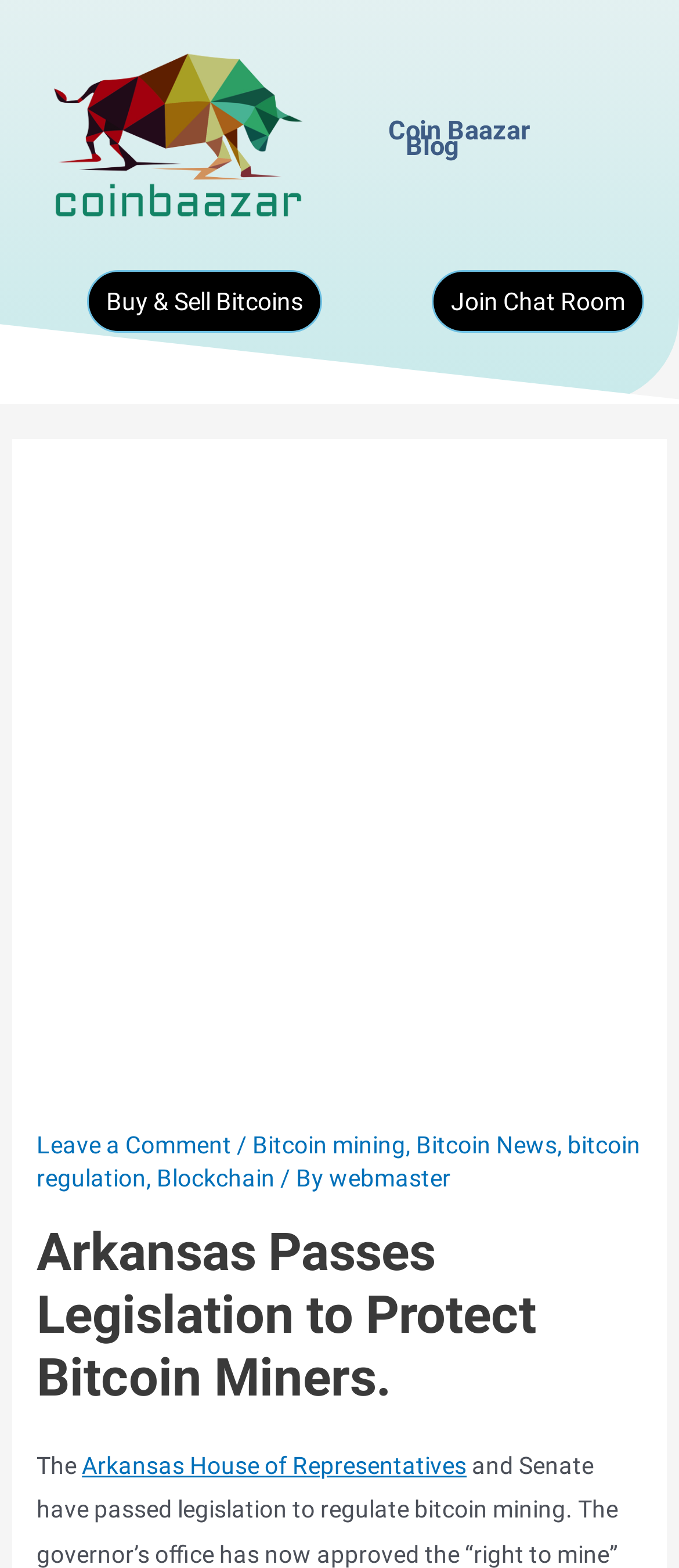Find the bounding box coordinates for the HTML element described as: "Join Chat Room". The coordinates should consist of four float values between 0 and 1, i.e., [left, top, right, bottom].

[0.636, 0.172, 0.949, 0.212]